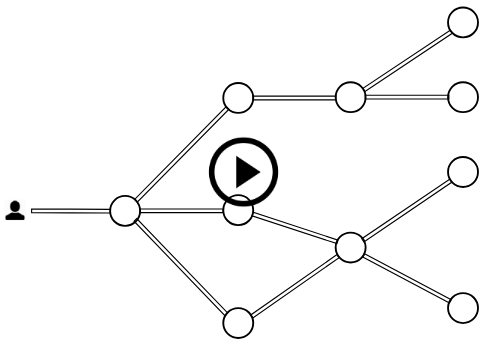Answer the following inquiry with a single word or phrase:
What is the purpose of the decision tree?

Improving customer interaction